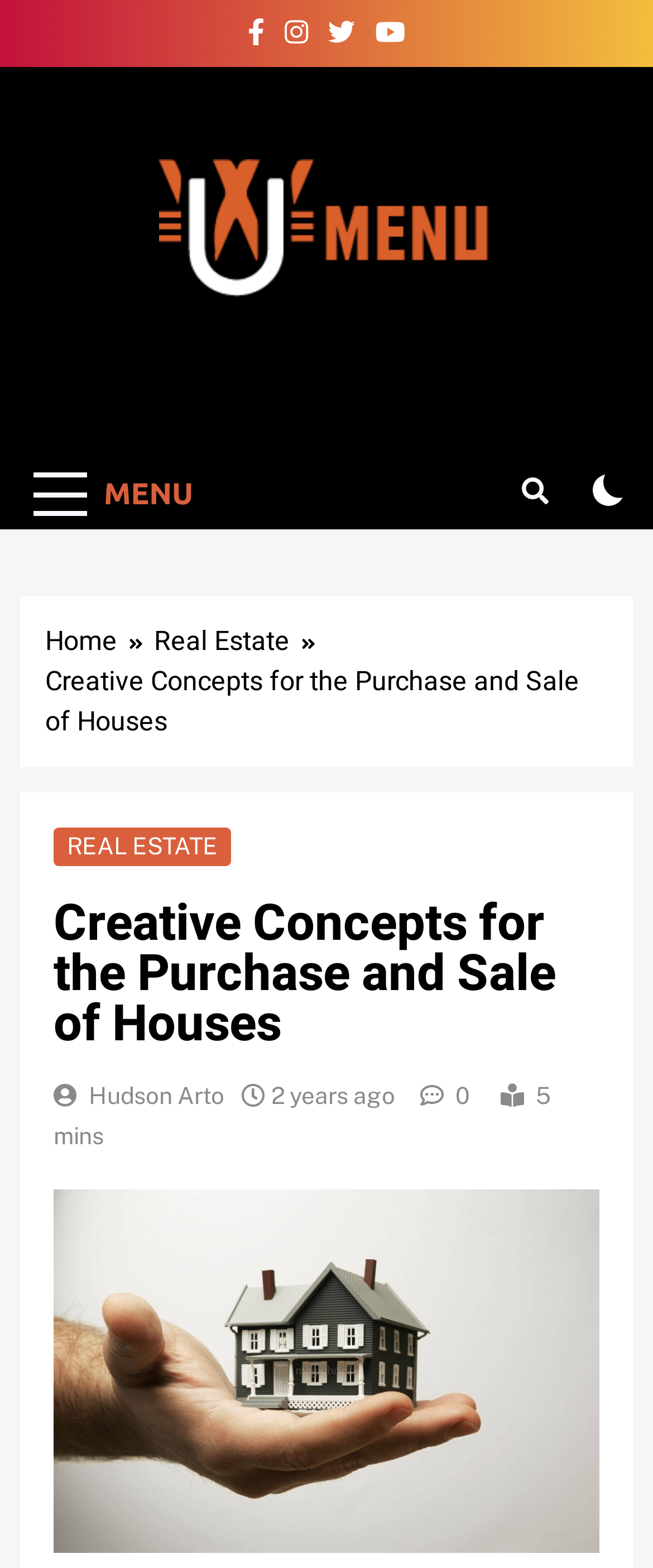What is the name of the menu?
Please give a detailed and elaborate answer to the question based on the image.

I found the answer by looking at the links and images on the webpage. There are multiple instances of the text 'Uw Menu', but they all seem to be referring to the same menu. The first instance is a link with the text 'Uw Menu' and an image with the same text, and there's another link with the same text later on.